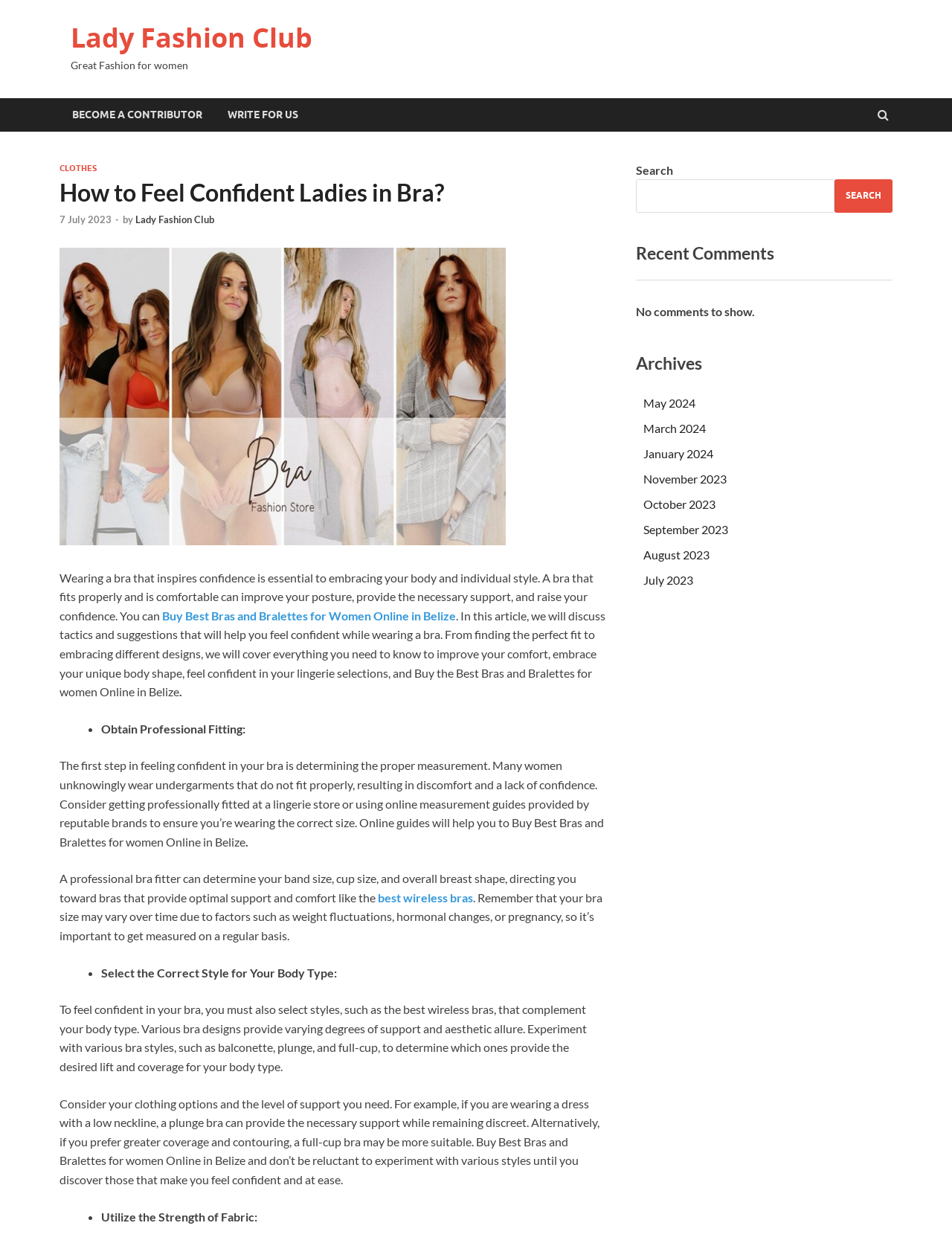Find the bounding box coordinates of the area to click in order to follow the instruction: "Buy the best wireless bras".

[0.397, 0.715, 0.497, 0.726]